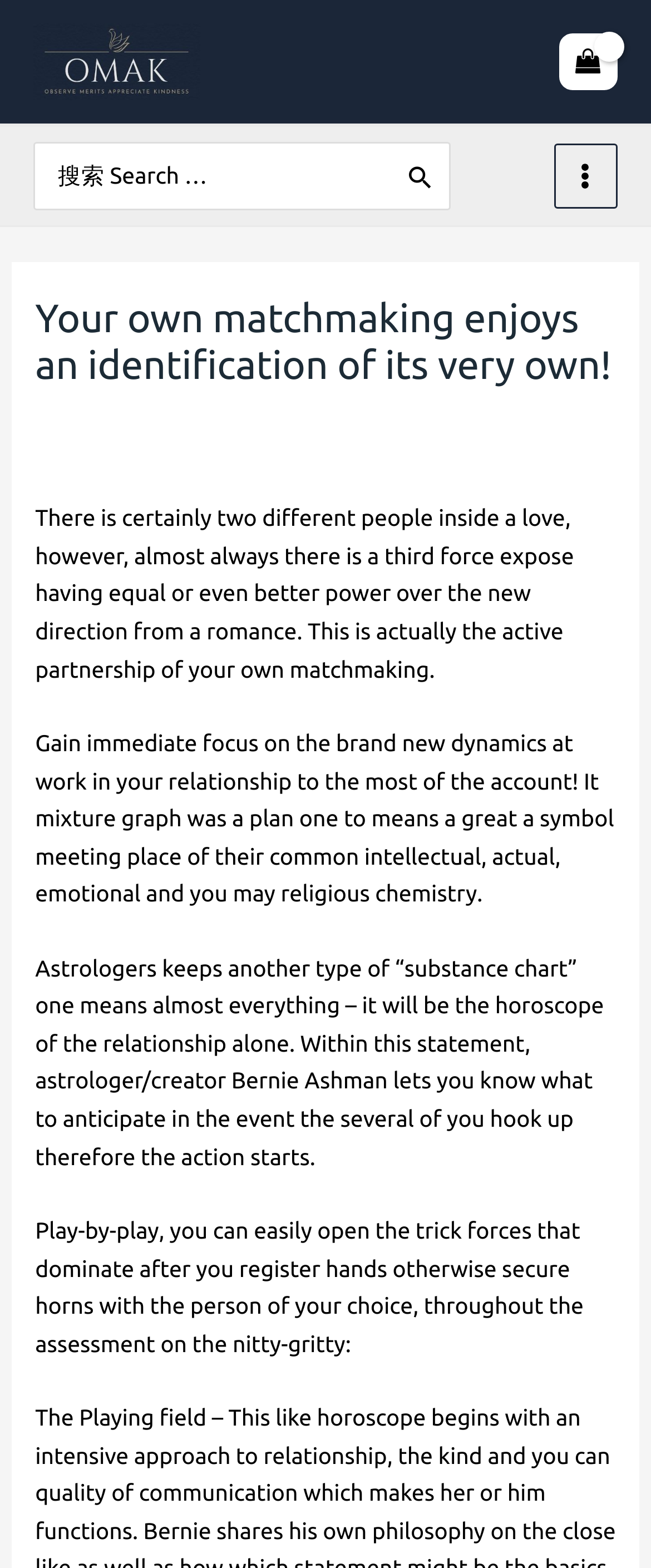Based on the element description alt="OMAK", identify the bounding box of the UI element in the given webpage screenshot. The coordinates should be in the format (top-left x, top-left y, bottom-right x, bottom-right y) and must be between 0 and 1.

[0.051, 0.029, 0.308, 0.046]